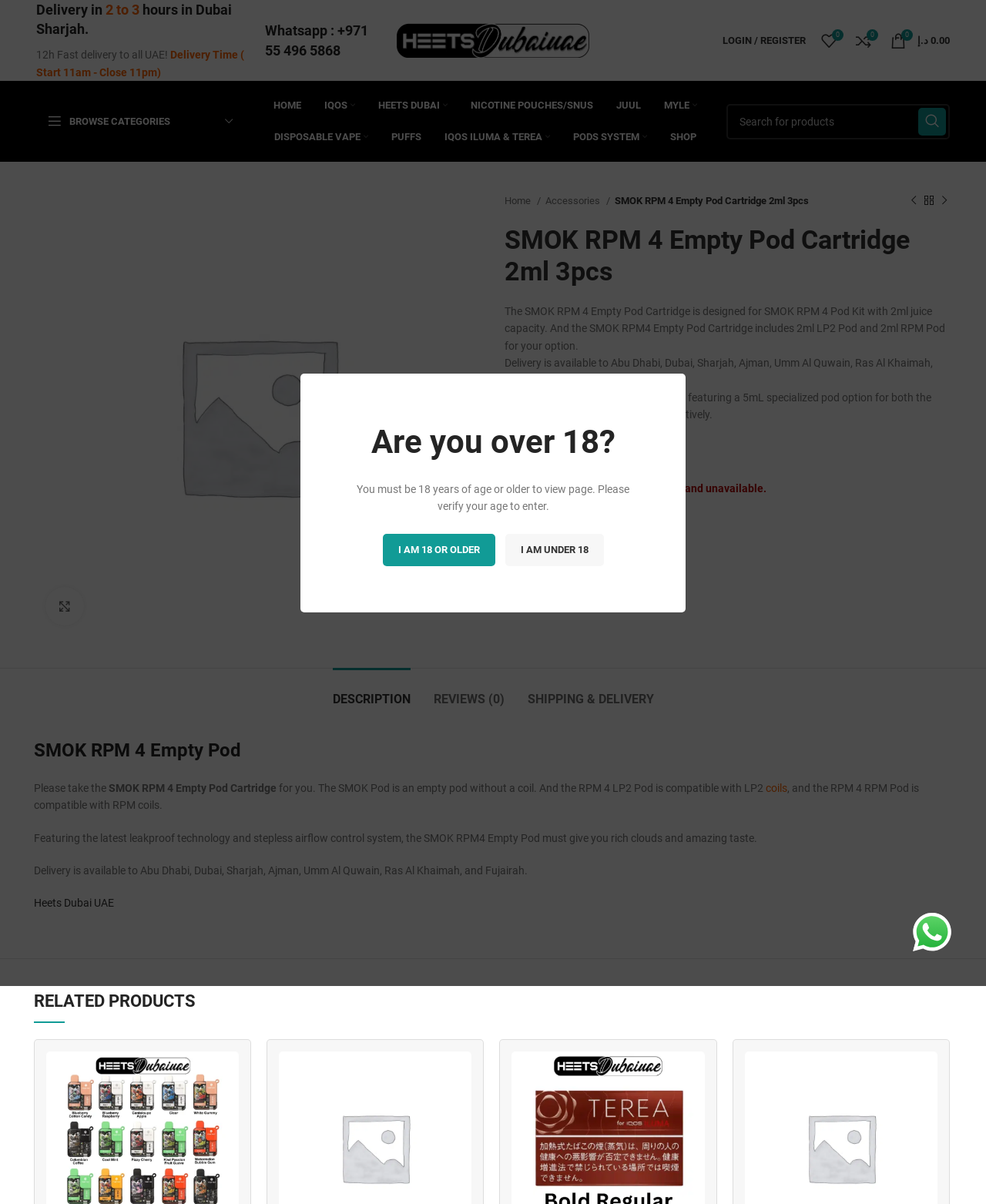Generate a thorough caption detailing the webpage content.

This webpage is an e-commerce product page for the SMOK RPM 4 Empty Pod Cartridge. At the top, there is an age verification prompt, asking users to confirm they are 18 years or older to view the page. Below this, there are several links and icons, including a fast delivery notification, a WhatsApp contact number, and a login/register link.

The main navigation menu is located at the top-right corner, with categories such as Home, IQOS, HEETS DUBAI, and more. A search bar is also available next to the navigation menu.

The product information section is divided into several parts. On the left, there is a product image, with an option to enlarge it. Below the image, there are links to previous and next products. On the right, there is a product description, which includes details about the product's features, compatibility, and delivery information.

There are also several call-to-action buttons, such as "Add to wishlist" and "Compare". A social media sharing section is available, with links to Facebook, Twitter, Pinterest, LinkedIn, and Telegram.

The webpage also features a tabbed section, with tabs for Description, Reviews, and Shipping & Delivery. The Description tab is currently selected, and it provides more detailed information about the product, including its features, compatibility, and delivery details.

At the bottom of the page, there is a Related Products section, which displays a list of similar products with options to compare or quickly view them.